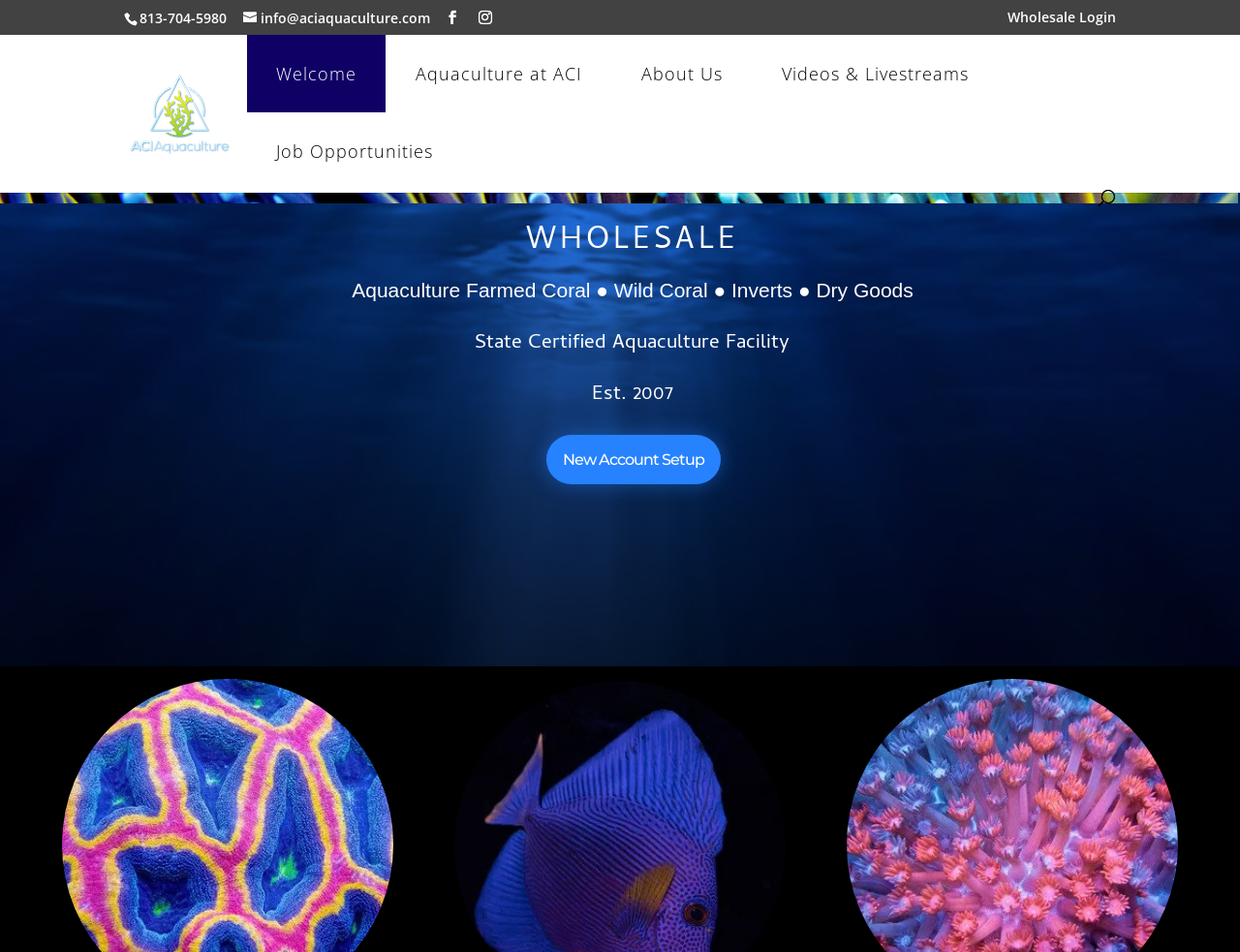Point out the bounding box coordinates of the section to click in order to follow this instruction: "Send an email".

[0.196, 0.009, 0.347, 0.028]